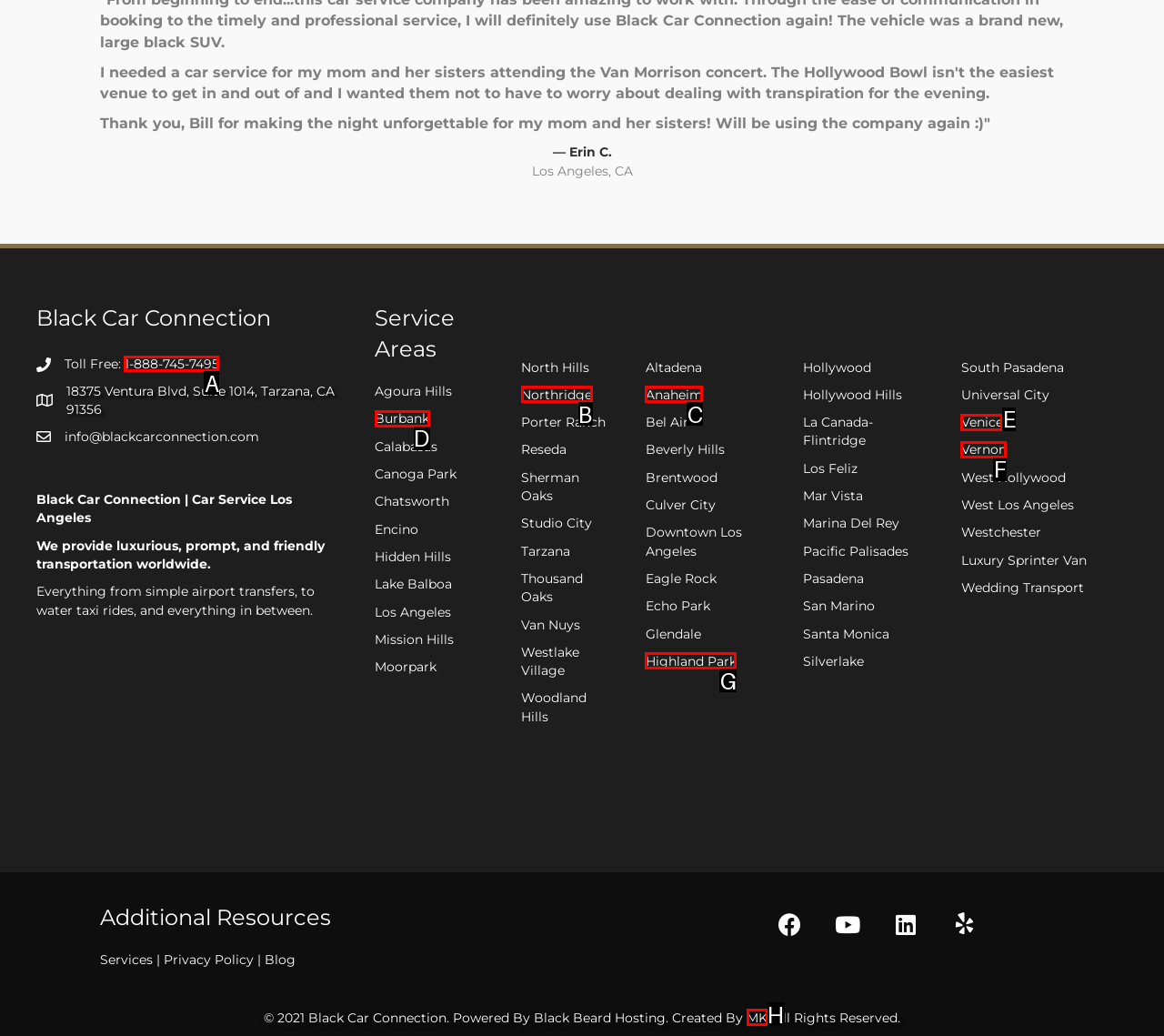To achieve the task: Read 'Revisiting the Standard Blueprint for Biomarker Development to Address Emerging Cancer Early Detection Technologies', indicate the letter of the correct choice from the provided options.

None